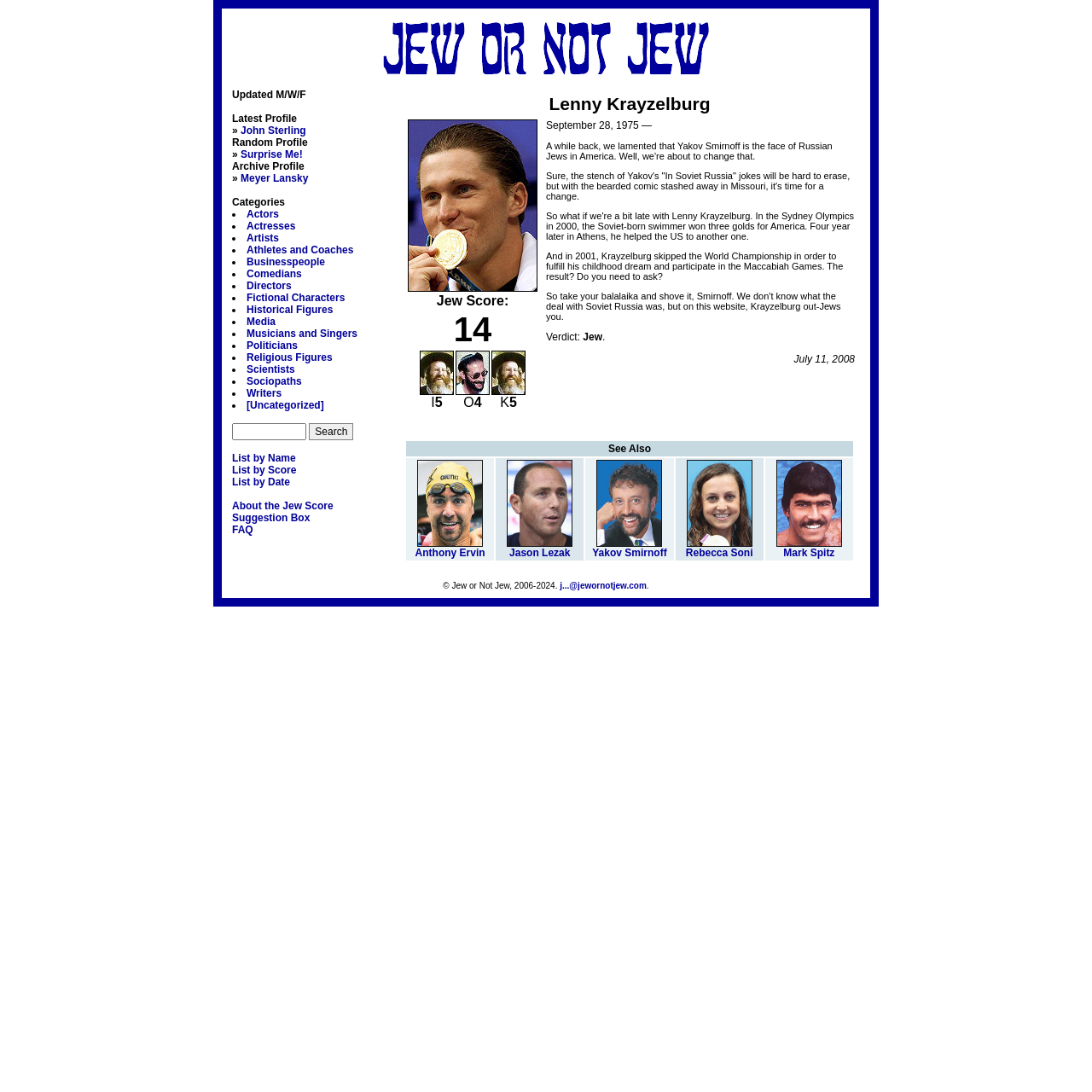Can you find the bounding box coordinates for the element that needs to be clicked to execute this instruction: "Read about the Jew Score"? The coordinates should be given as four float numbers between 0 and 1, i.e., [left, top, right, bottom].

[0.212, 0.458, 0.305, 0.469]